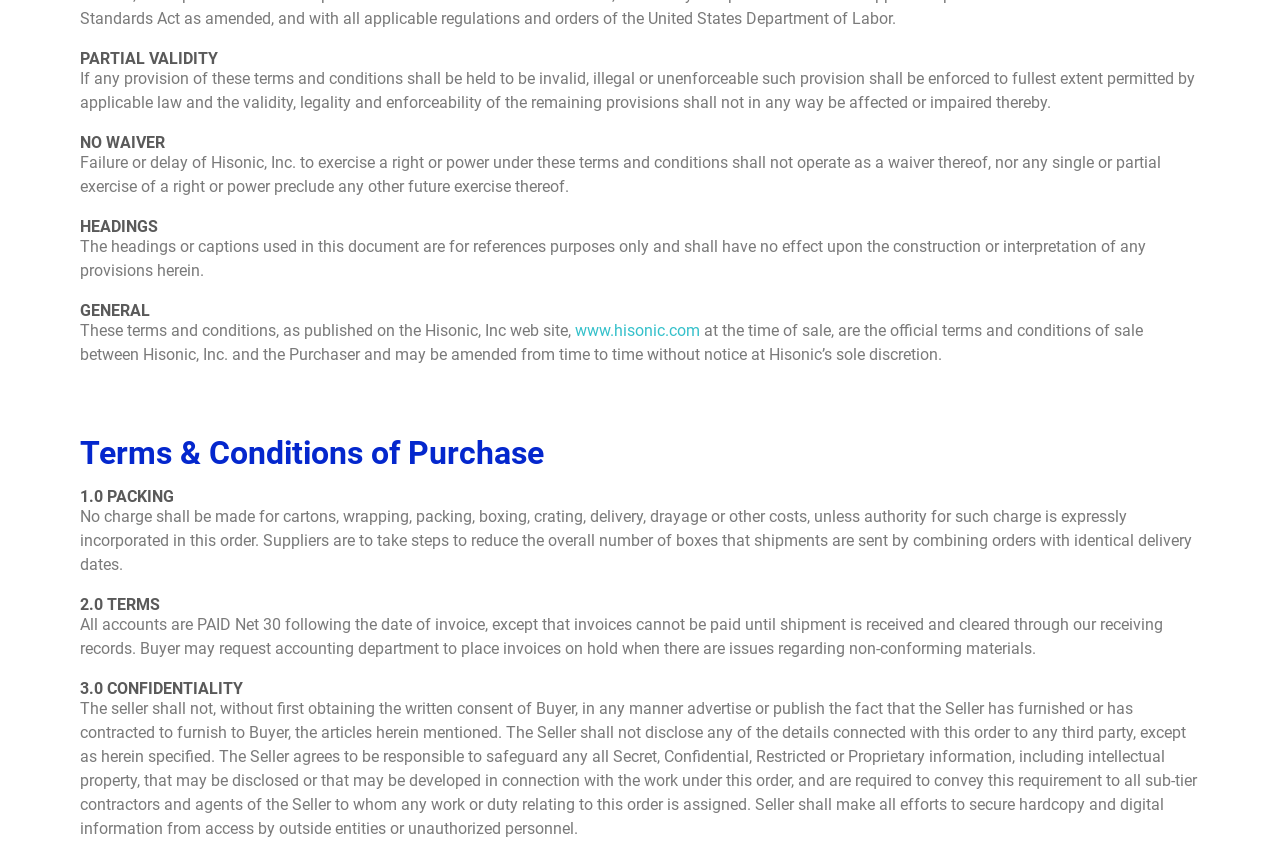What should suppliers do to reduce shipping costs?
Provide a fully detailed and comprehensive answer to the question.

According to the '1.0 PACKING' section, suppliers are to take steps to reduce the overall number of boxes that shipments are sent by combining orders with identical delivery dates.